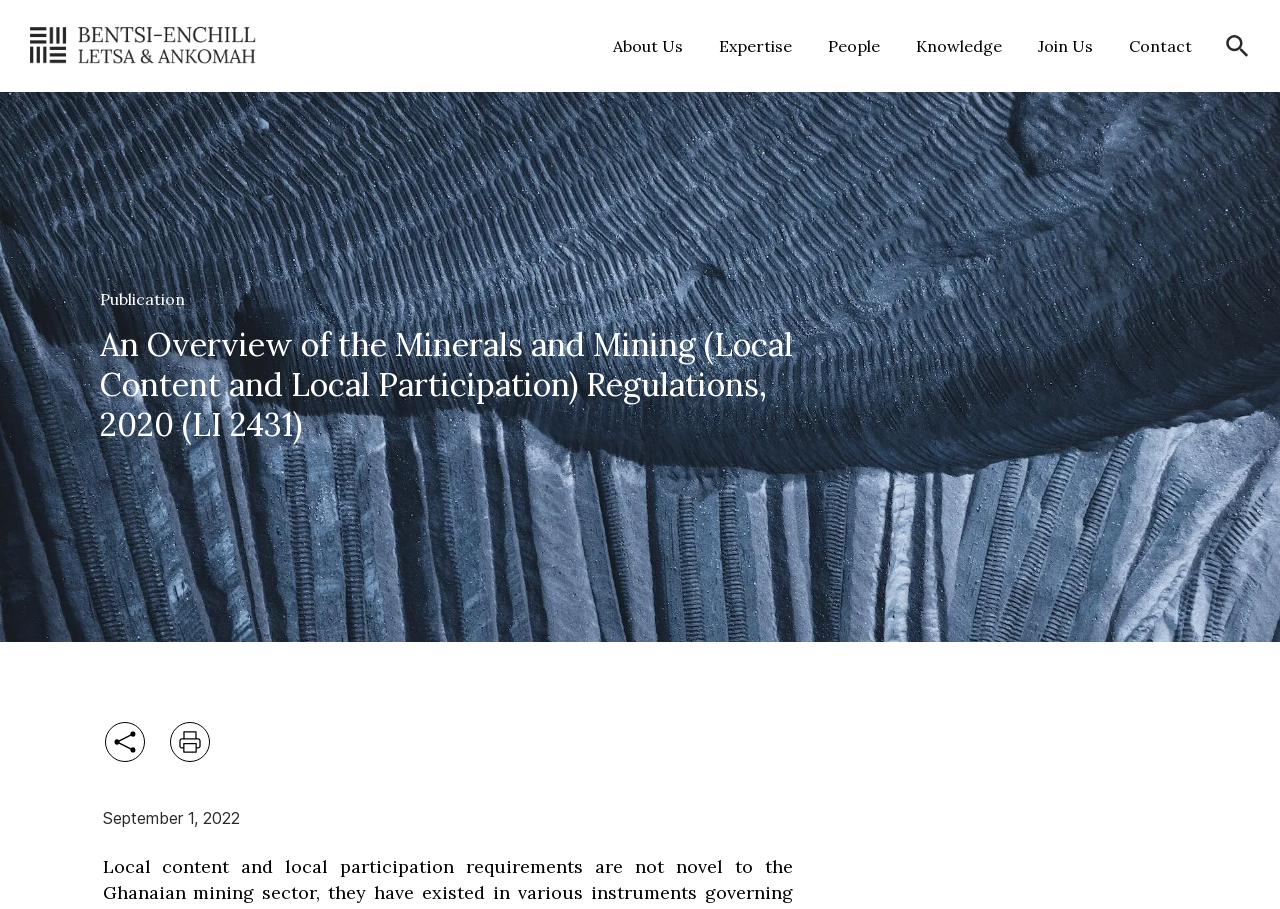Offer a meticulous caption that includes all visible features of the webpage.

This webpage is about a publication titled "An Overview of the Minerals and Mining (Local Content and Local Participation) Regulations, 2020 (LI 2431)". At the top left corner, there is a default logo image. Below the logo, there are six navigation links: "About Us", "Expertise", "People", "Knowledge", "Join Us", and "Contact", arranged horizontally. To the right of these links, there is a search icon link with a search image.

The main content of the webpage is divided into two sections. The top section has a heading "Publication" and a link with the same title. Below this link, there is a longer link with the full title of the publication. The second section is located at the bottom of the page and contains social media links to Facebook, Twitter, Linkedin, Whatsapp, and More, accompanied by their respective icons. There are also two images and a print image link in this section.

Additionally, there is a static text "September 1, 2022" at the bottom right corner of the page, likely indicating the publication date.